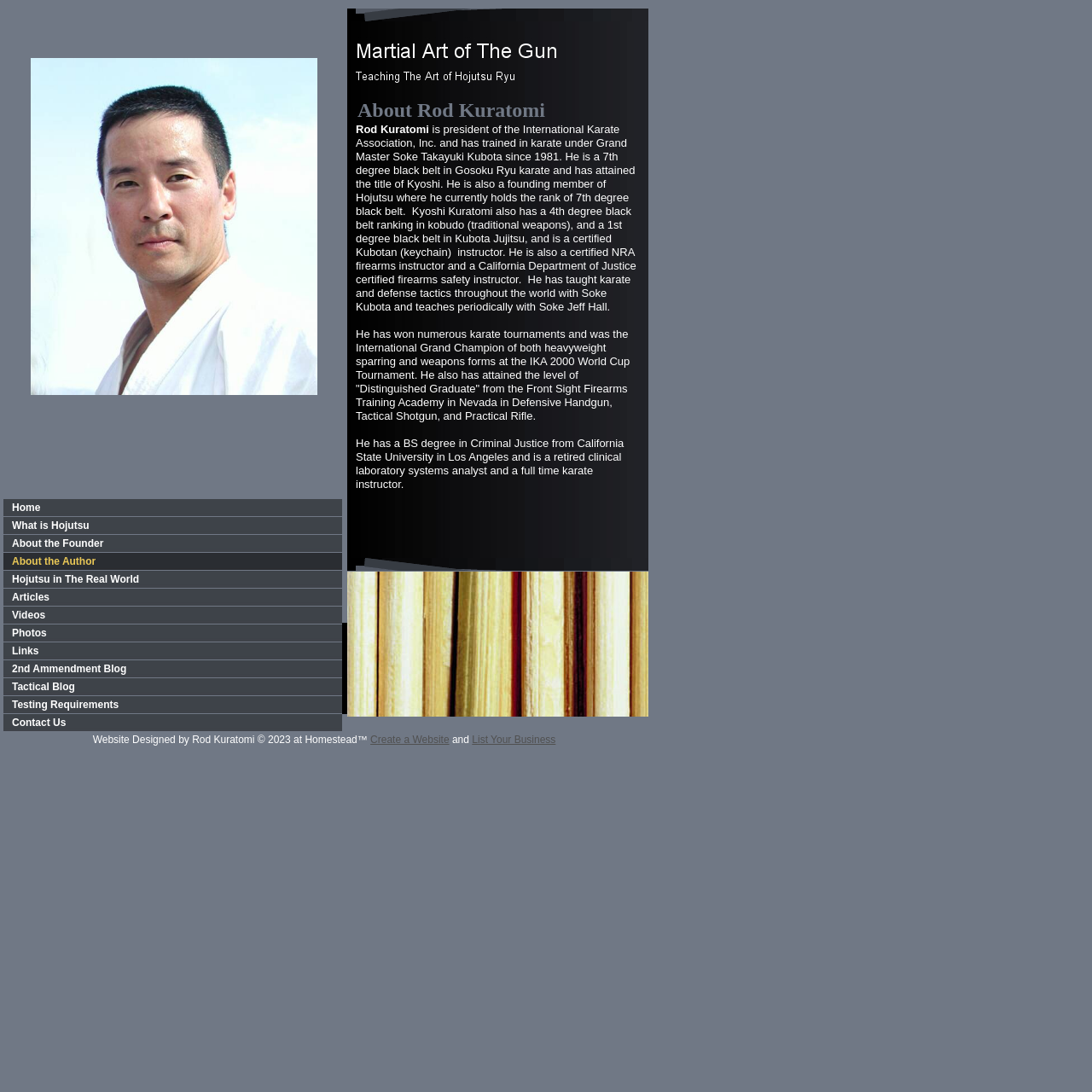Predict the bounding box coordinates for the UI element described as: "Links". The coordinates should be four float numbers between 0 and 1, presented as [left, top, right, bottom].

[0.003, 0.588, 0.313, 0.605]